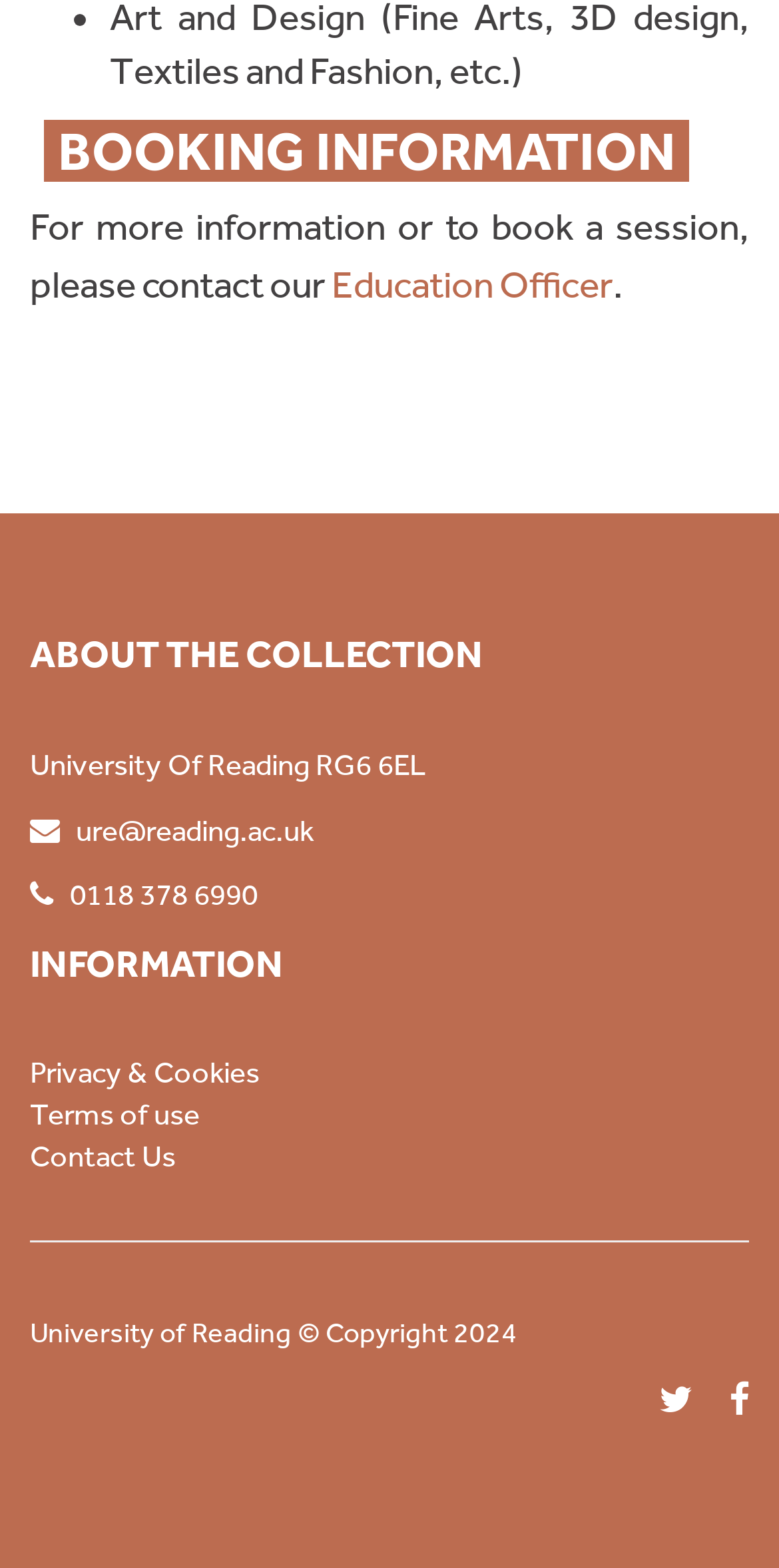Find the bounding box coordinates for the UI element that matches this description: "March 2022".

None